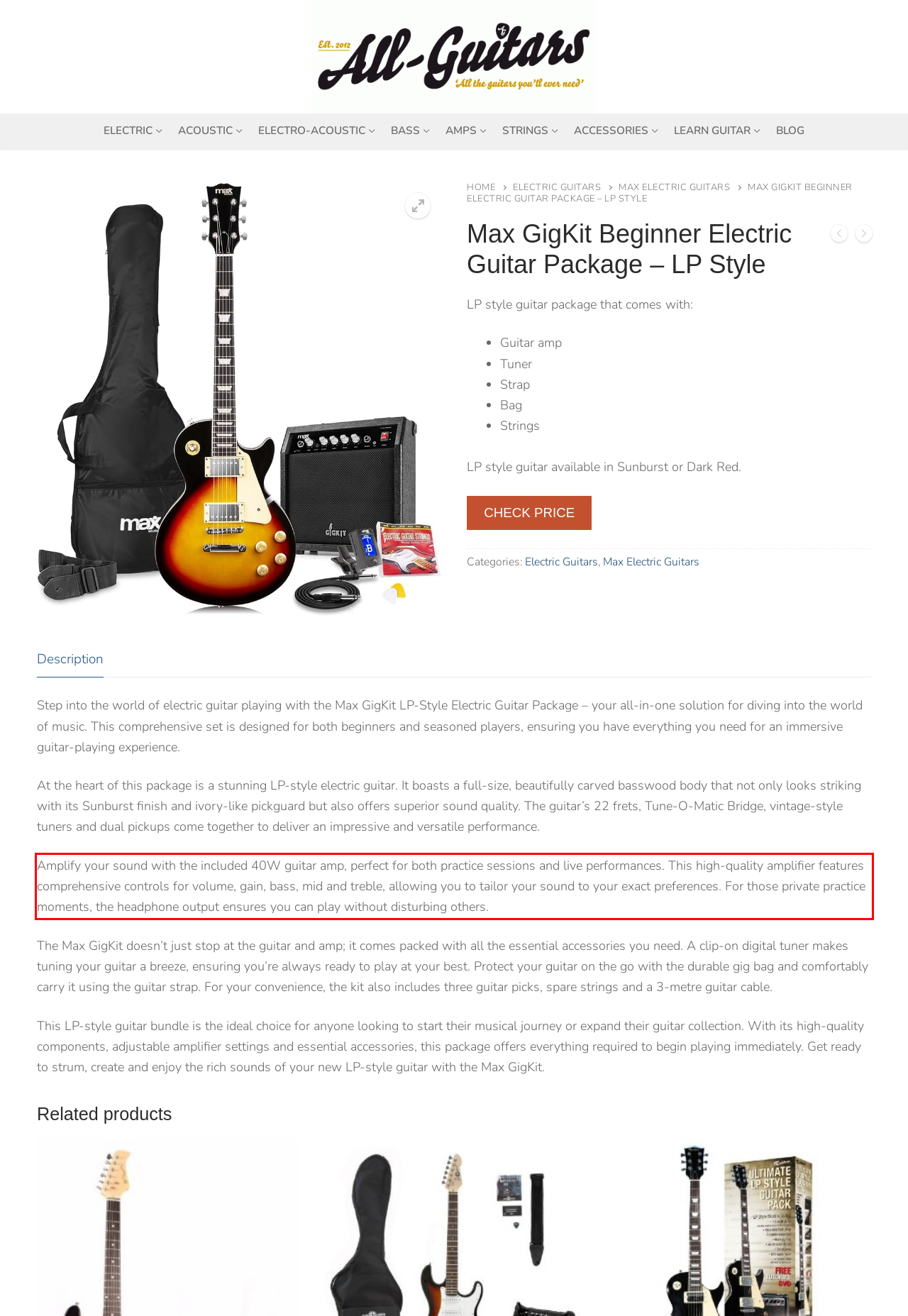Analyze the screenshot of the webpage that features a red bounding box and recognize the text content enclosed within this red bounding box.

Amplify your sound with the included 40W guitar amp, perfect for both practice sessions and live performances. This high-quality amplifier features comprehensive controls for volume, gain, bass, mid and treble, allowing you to tailor your sound to your exact preferences. For those private practice moments, the headphone output ensures you can play without disturbing others.